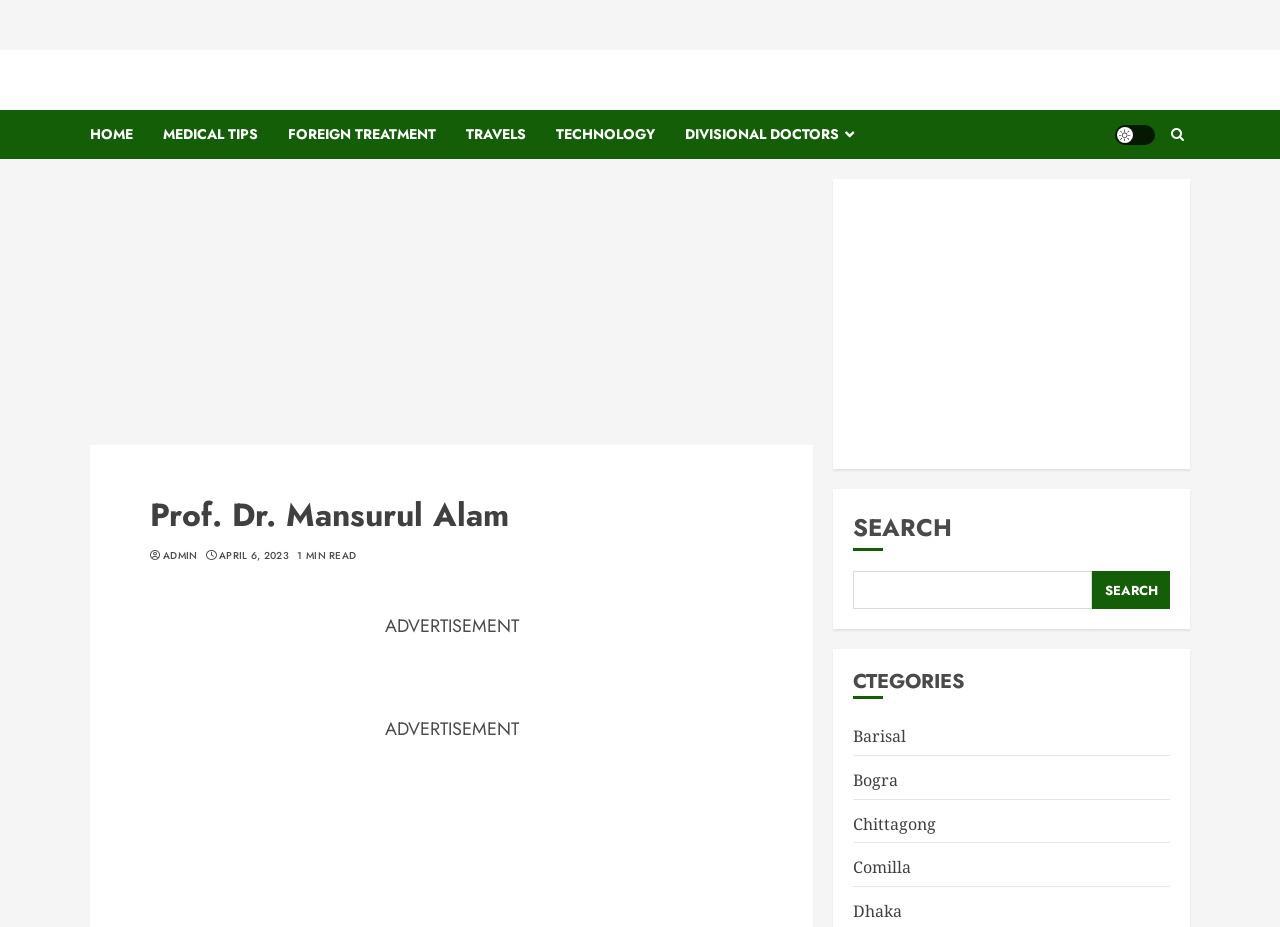Determine the bounding box coordinates for the region that must be clicked to execute the following instruction: "go to home page".

[0.07, 0.119, 0.127, 0.172]